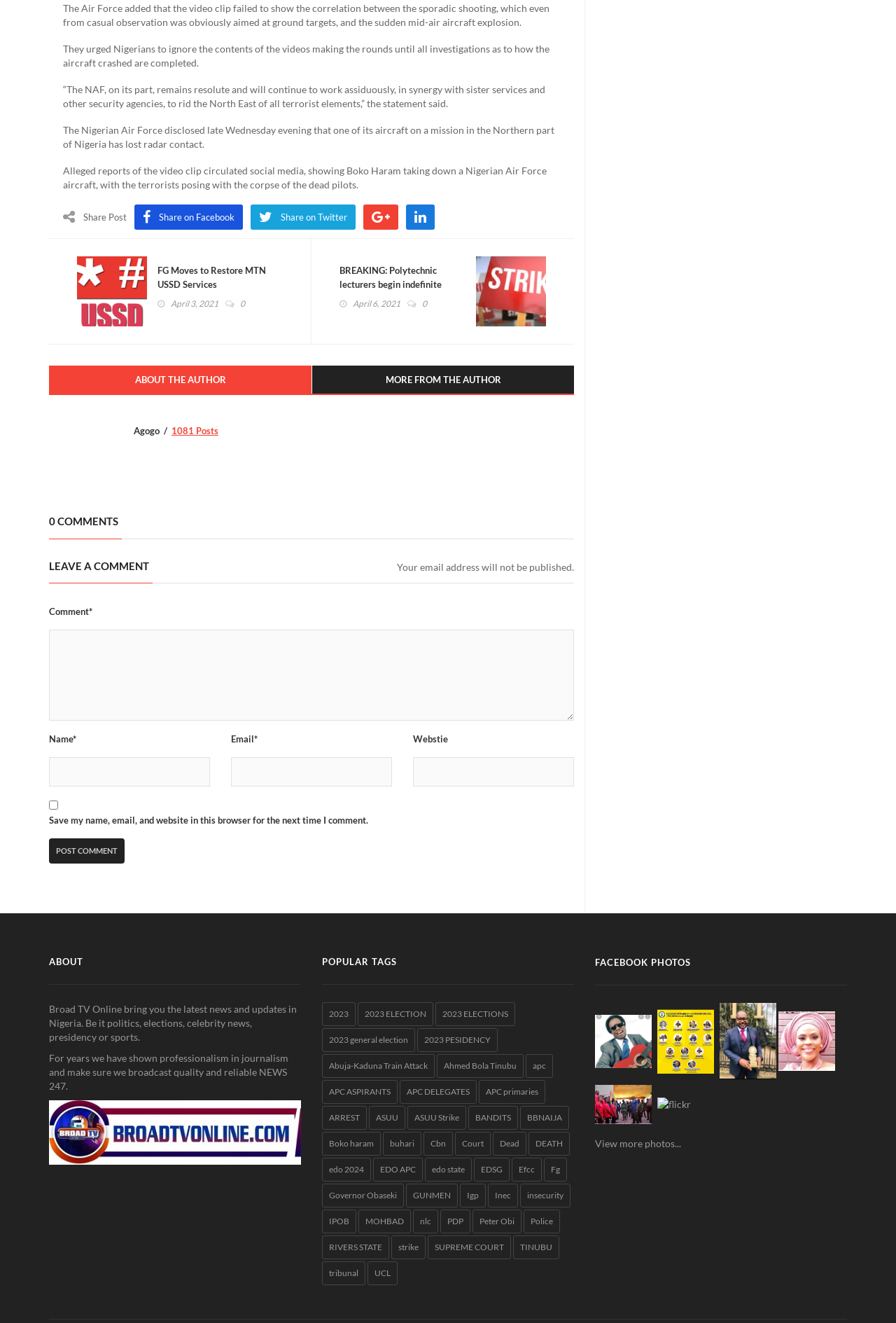Using the description: "2023 general election", identify the bounding box of the corresponding UI element in the screenshot.

[0.359, 0.777, 0.463, 0.795]